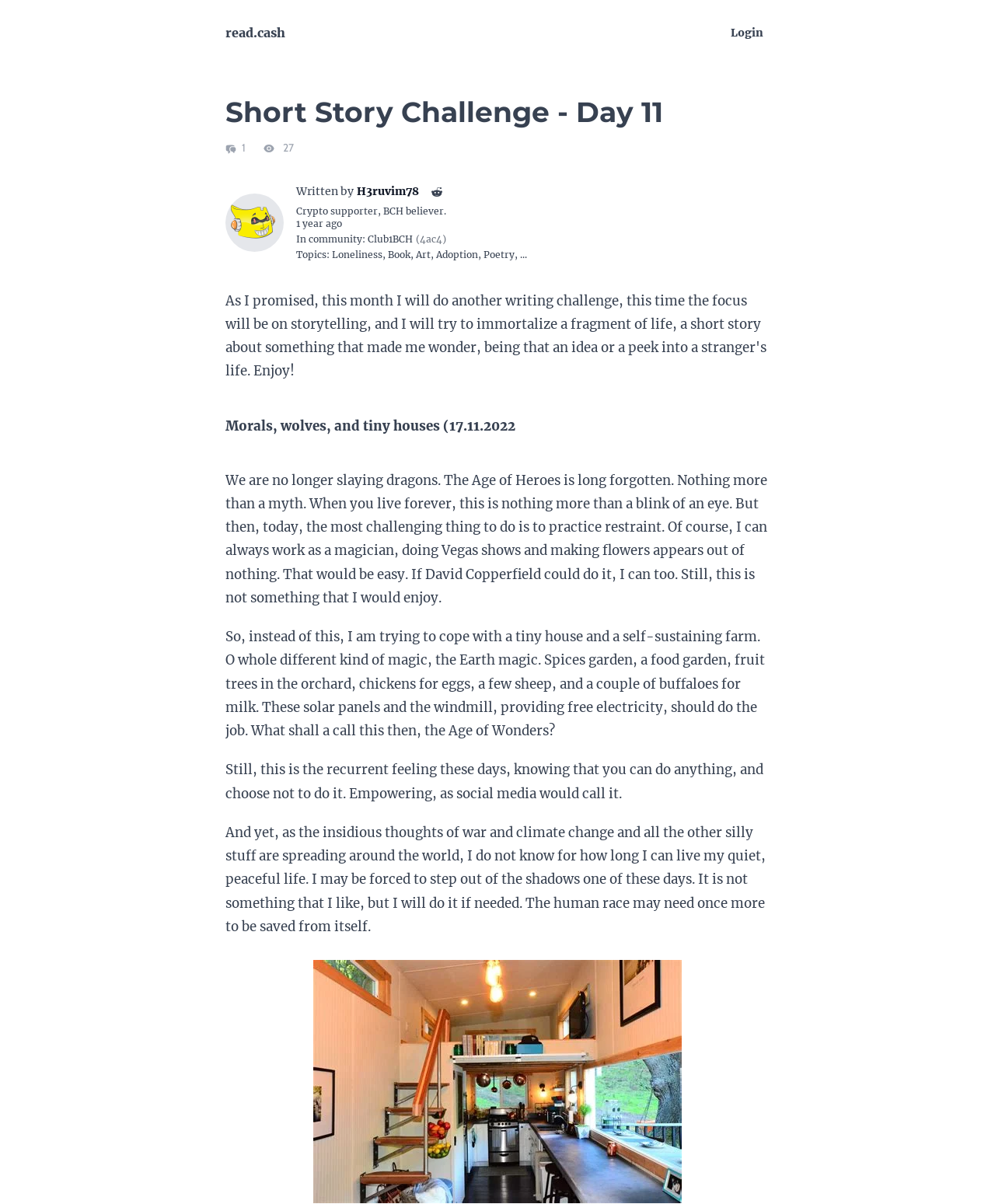Please specify the bounding box coordinates of the clickable section necessary to execute the following command: "View the community Club1BCH".

[0.37, 0.193, 0.448, 0.203]